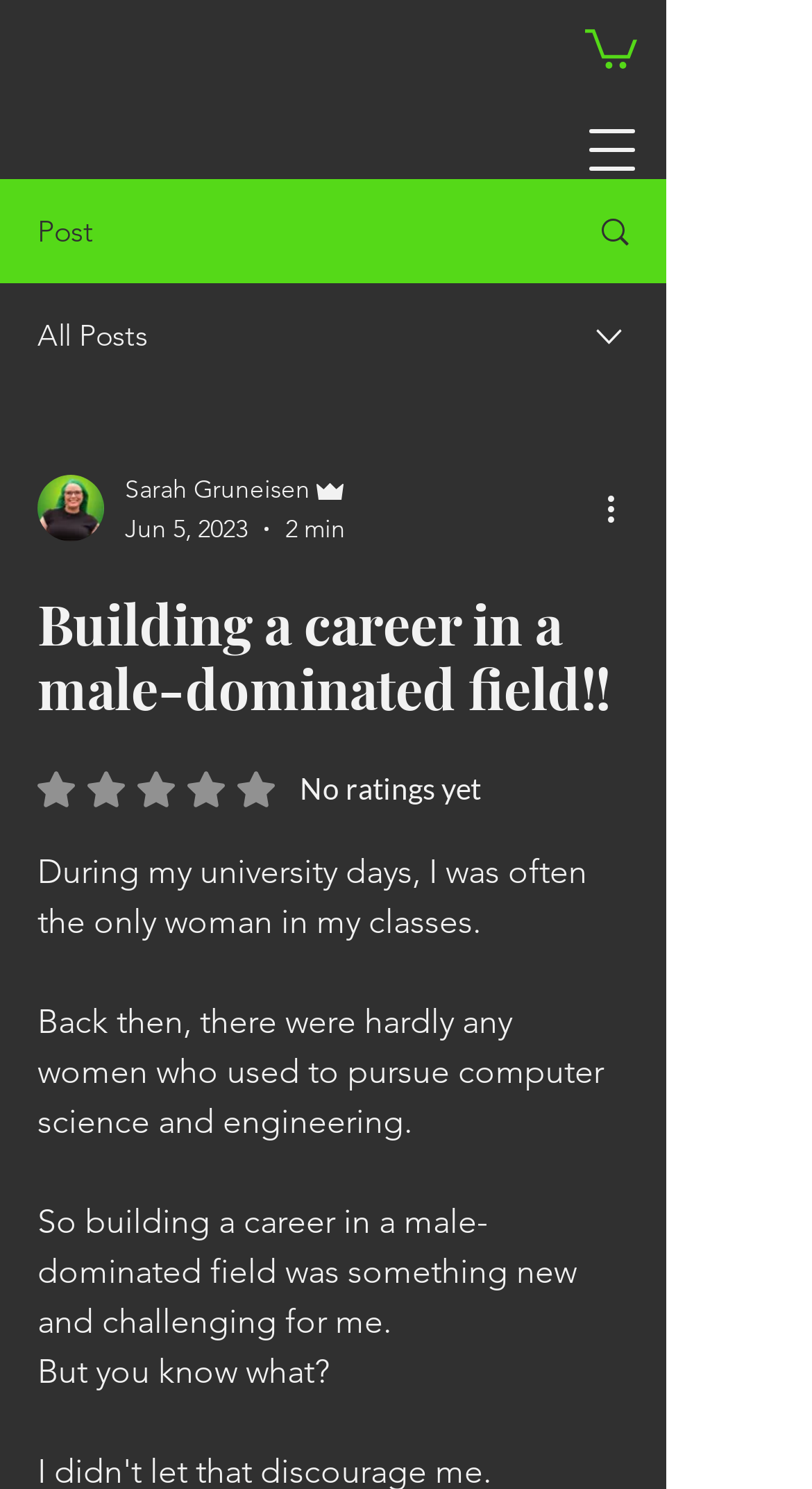Determine the bounding box coordinates of the clickable region to follow the instruction: "More actions".

[0.738, 0.324, 0.8, 0.358]